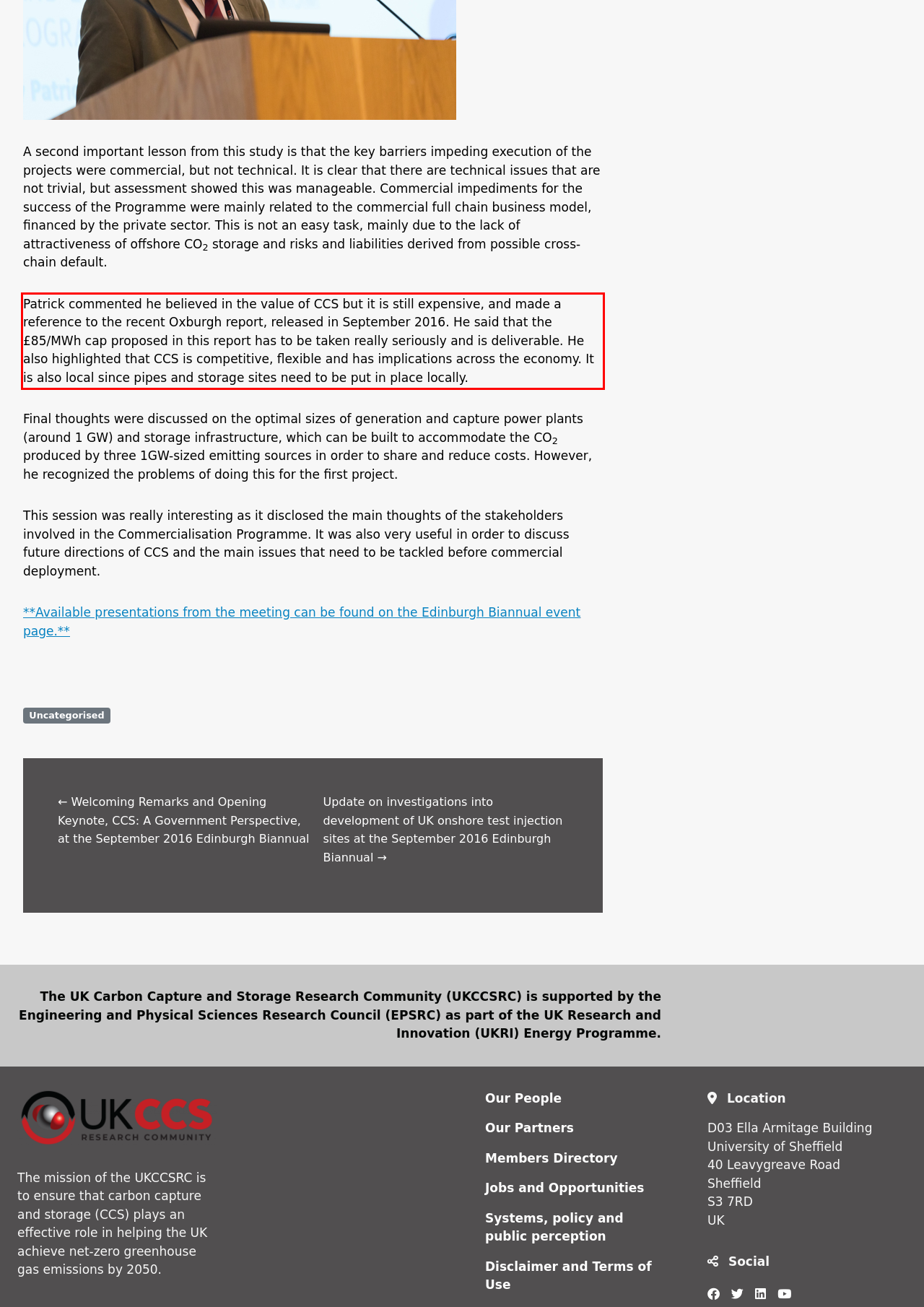You are provided with a screenshot of a webpage that includes a red bounding box. Extract and generate the text content found within the red bounding box.

Patrick commented he believed in the value of CCS but it is still expensive, and made a reference to the recent Oxburgh report, released in September 2016. He said that the £85/MWh cap proposed in this report has to be taken really seriously and is deliverable. He also highlighted that CCS is competitive, flexible and has implications across the economy. It is also local since pipes and storage sites need to be put in place locally.